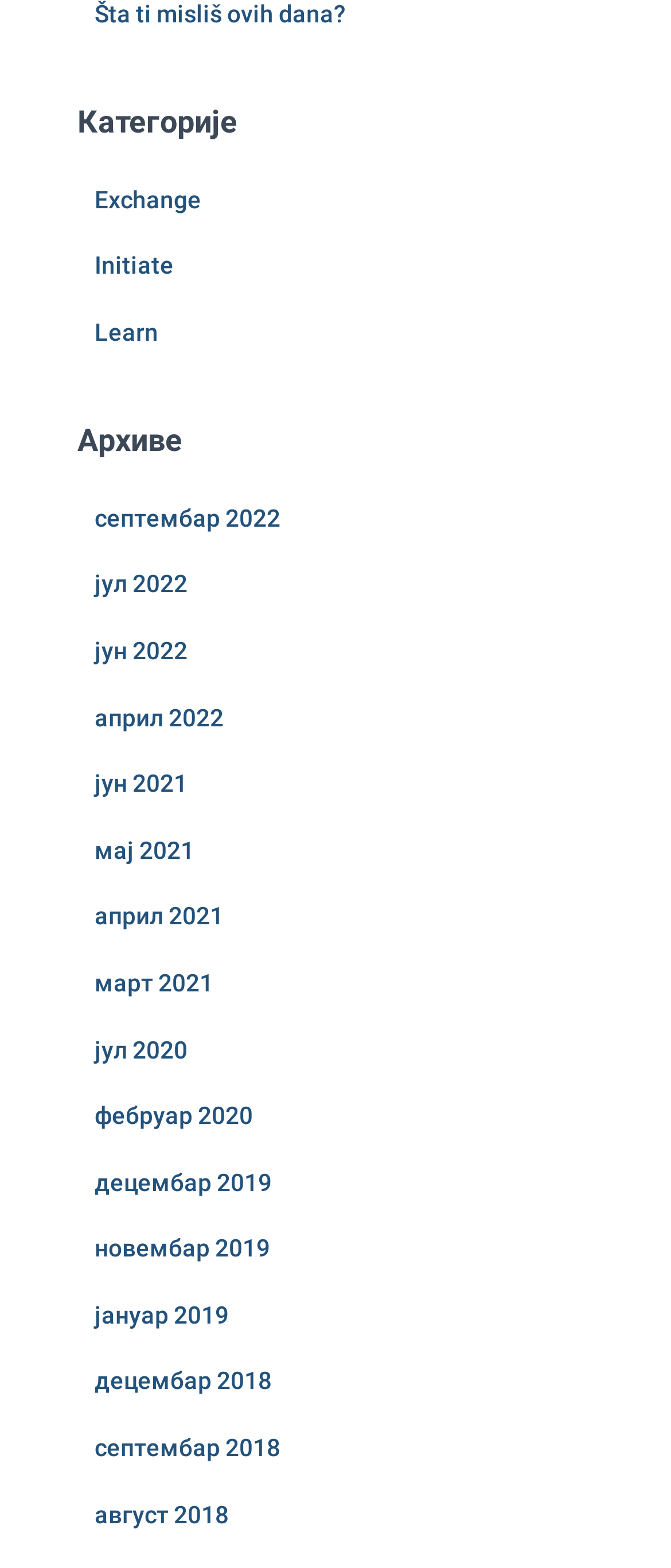Please specify the bounding box coordinates of the clickable region necessary for completing the following instruction: "Learn more about archives". The coordinates must consist of four float numbers between 0 and 1, i.e., [left, top, right, bottom].

[0.115, 0.264, 0.885, 0.296]